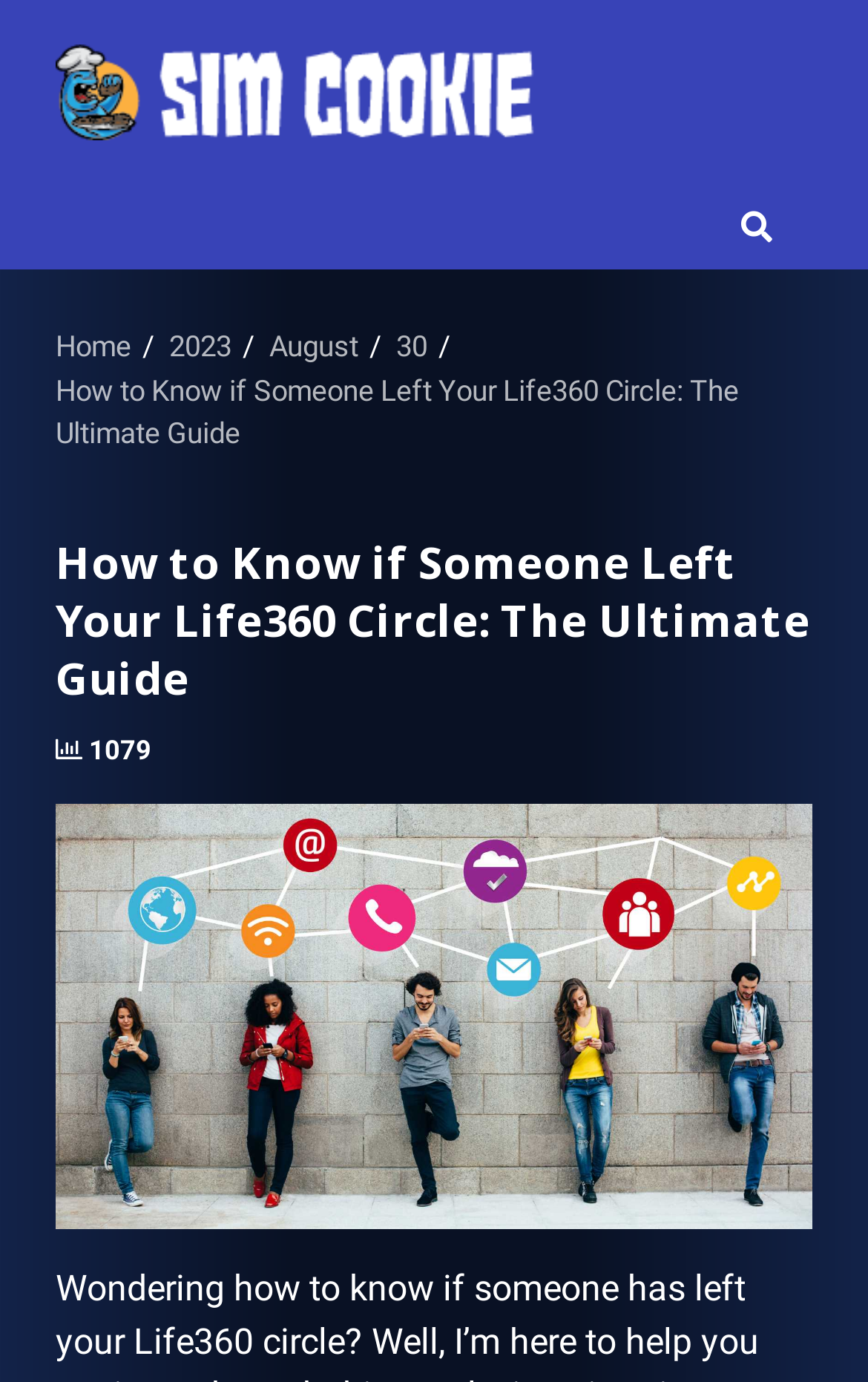How many breadcrumbs are there?
Please provide a detailed answer to the question.

The breadcrumbs are located below the logo, and they are 'Home', '2023', 'August', '30', and the title of the webpage. There are 5 breadcrumbs in total.